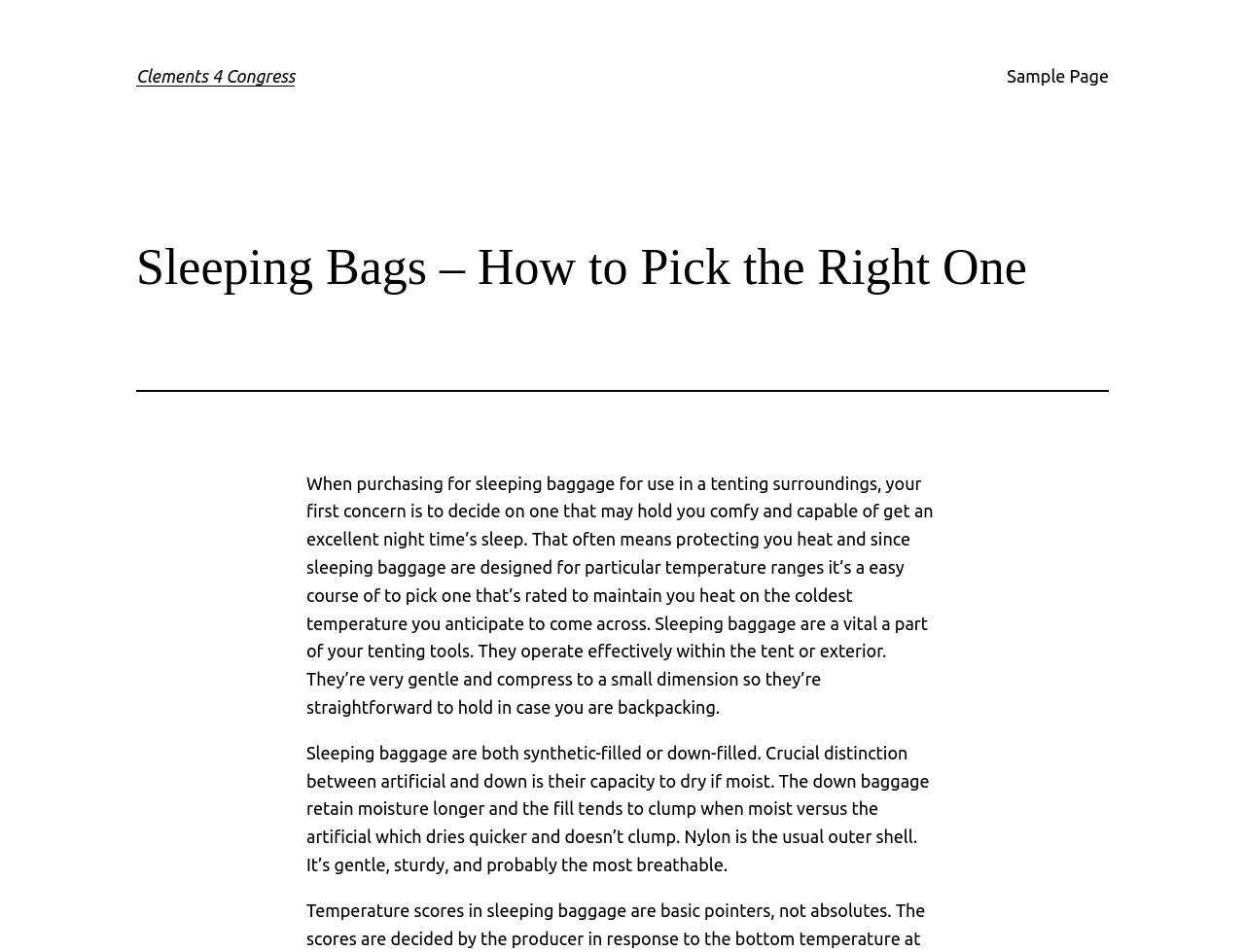Provide the bounding box coordinates of the HTML element this sentence describes: "Visit Bitcoin Aussie System".

None